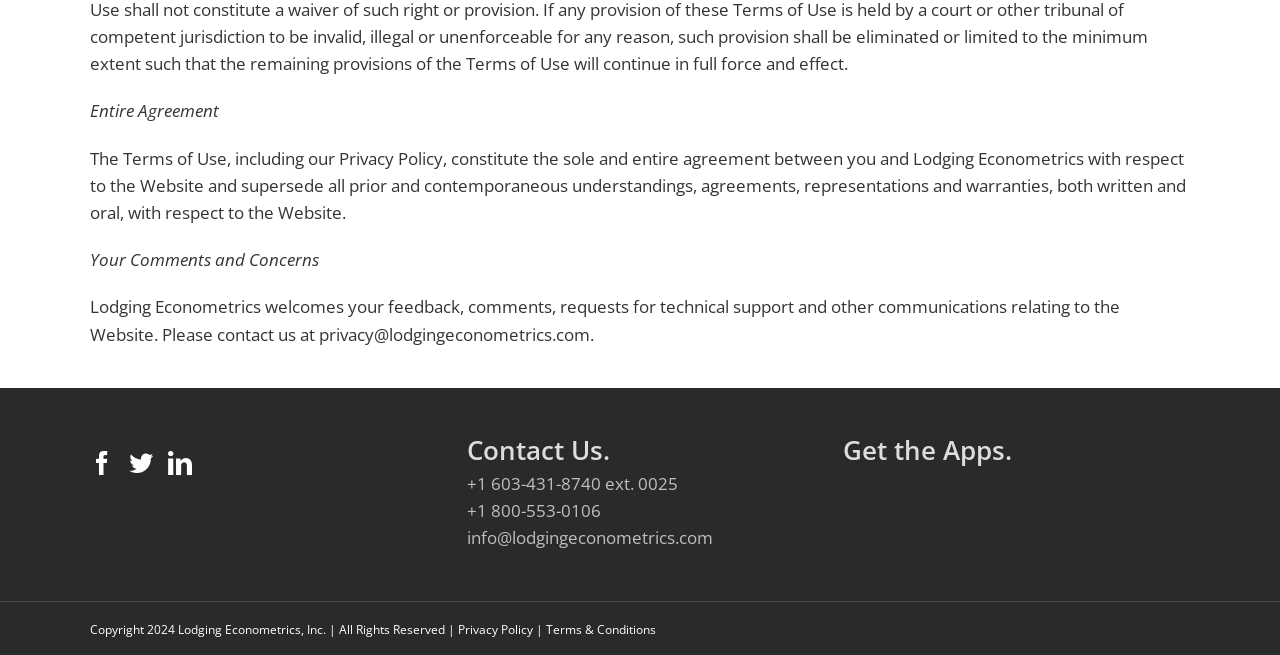Locate the bounding box coordinates of the element to click to perform the following action: 'View privacy policy'. The coordinates should be given as four float values between 0 and 1, in the form of [left, top, right, bottom].

[0.265, 0.224, 0.346, 0.259]